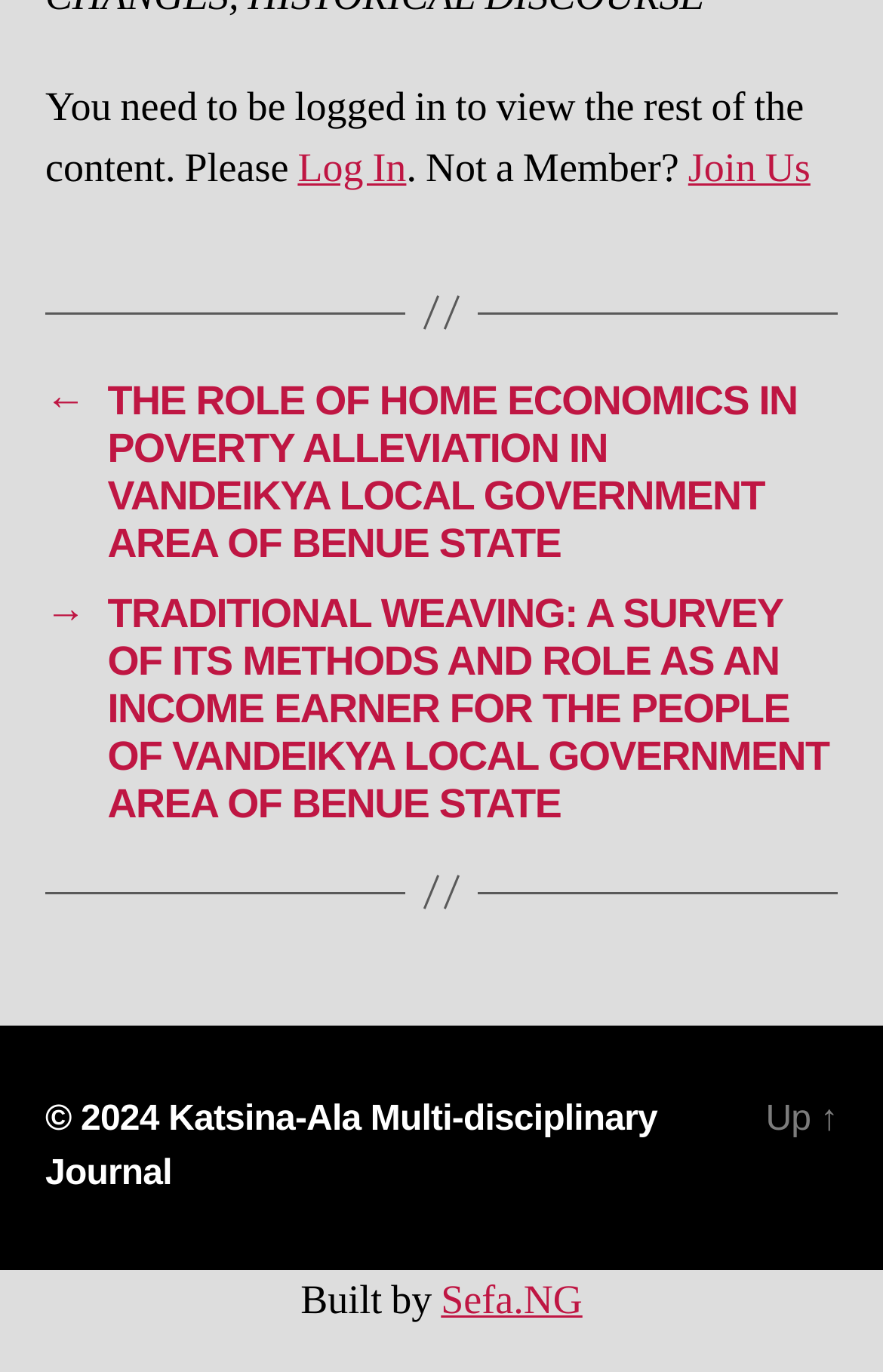Locate the bounding box of the UI element with the following description: "Sefa.NG".

[0.499, 0.929, 0.66, 0.966]